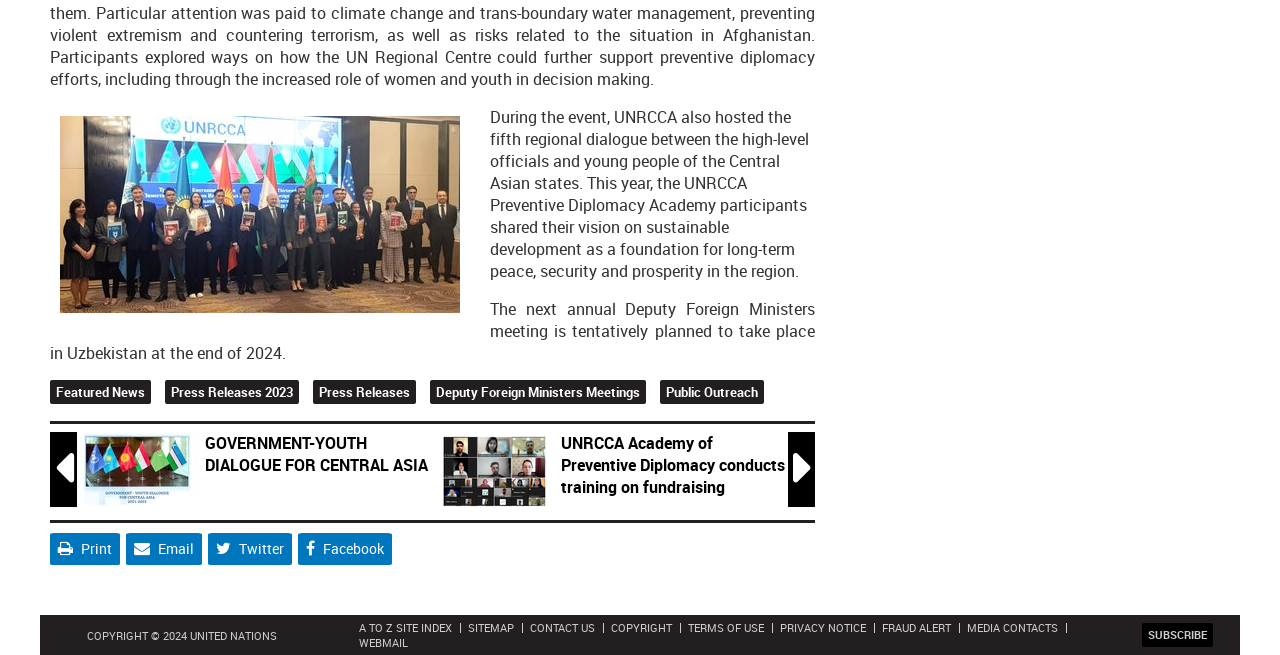Could you find the bounding box coordinates of the clickable area to complete this instruction: "View Deputy Foreign Ministers Meetings"?

[0.341, 0.584, 0.5, 0.612]